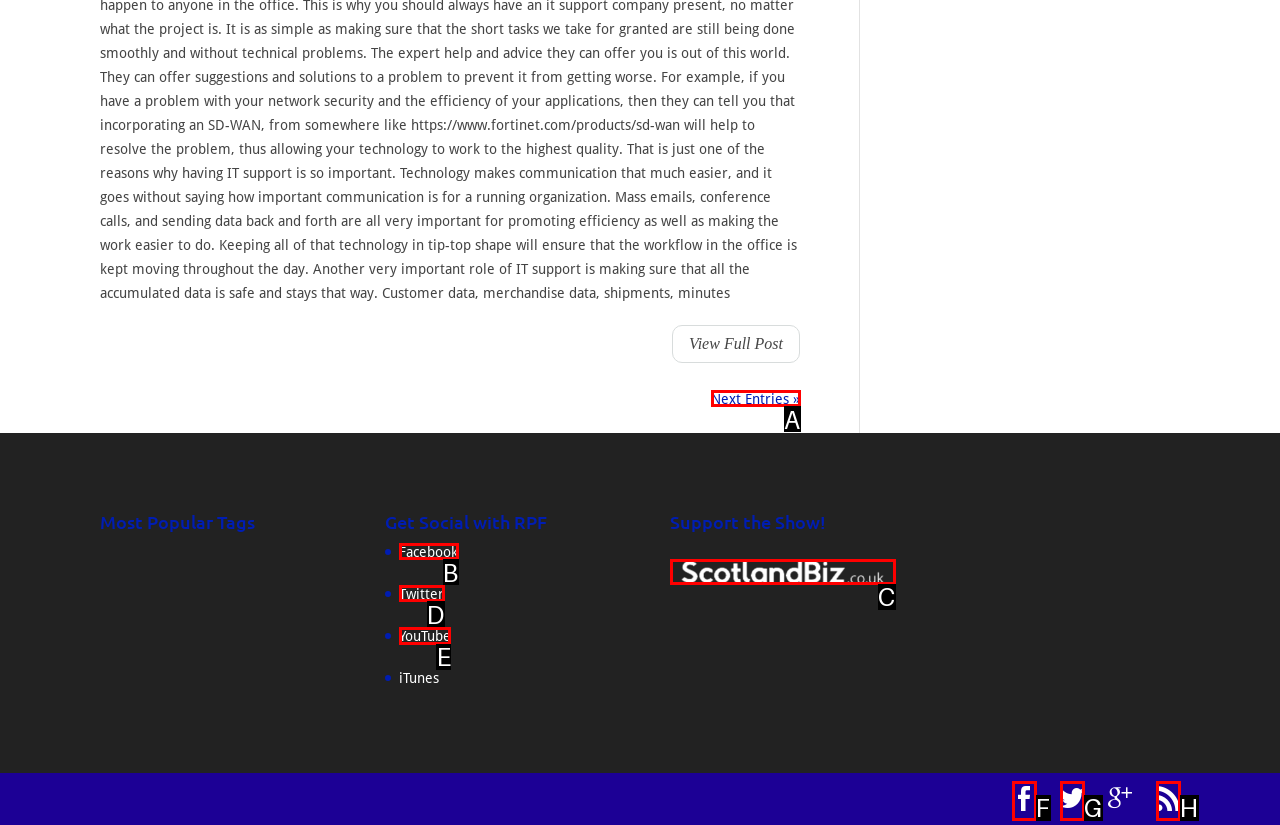Select the letter of the element you need to click to complete this task: View the YouTube channel
Answer using the letter from the specified choices.

E